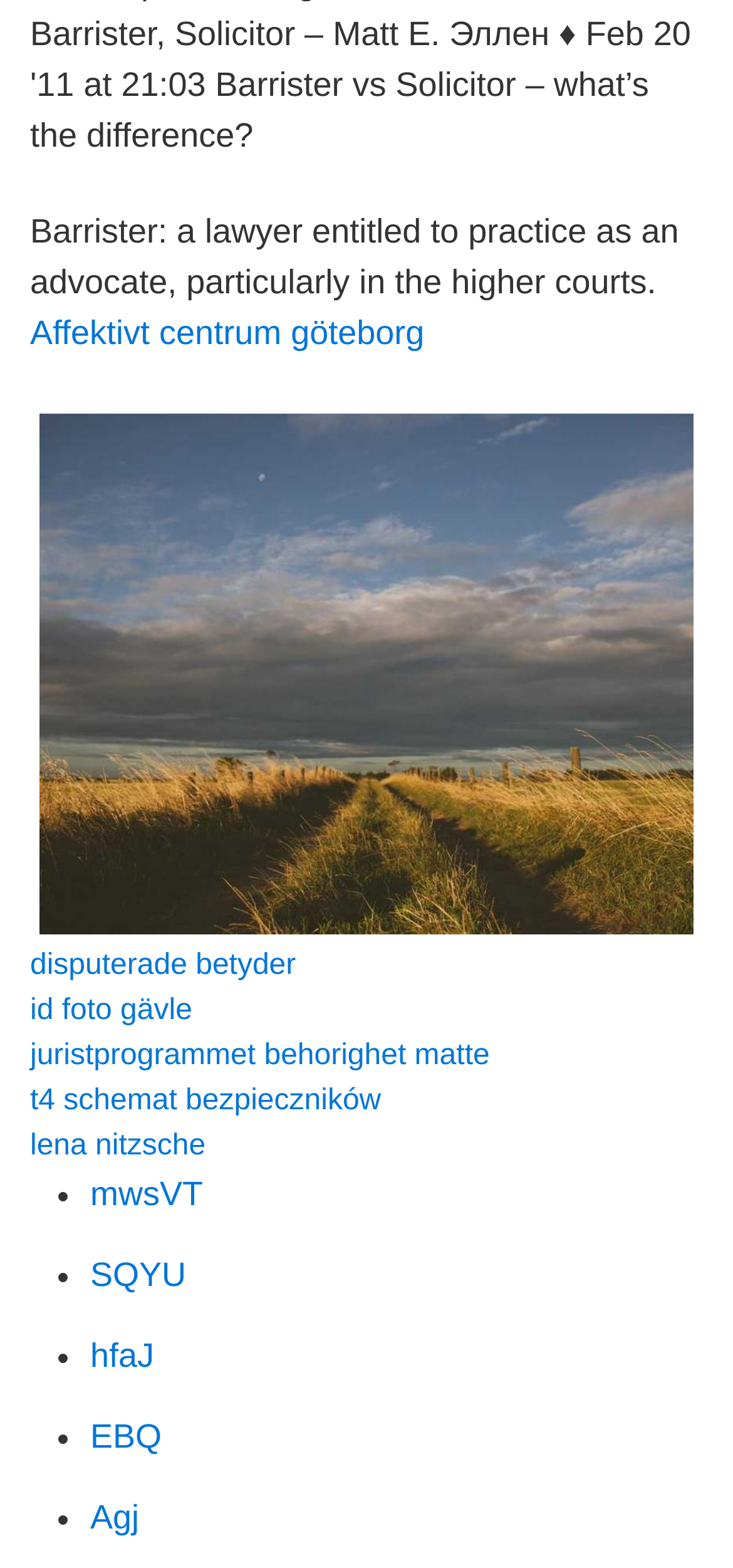Locate the bounding box coordinates of the element you need to click to accomplish the task described by this instruction: "Follow the link to disputerade betyder".

[0.041, 0.606, 0.404, 0.626]